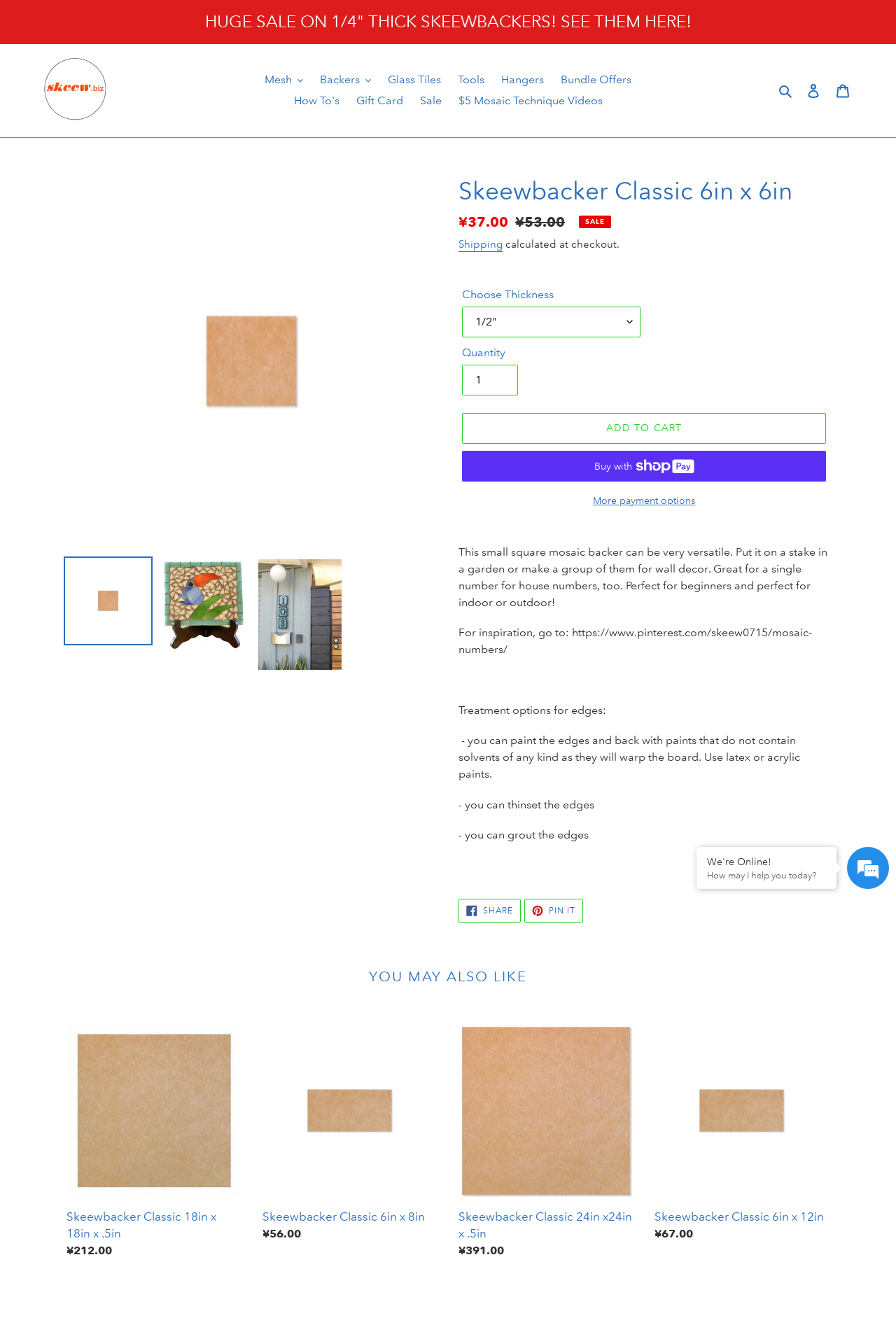Determine the bounding box coordinates of the UI element described by: "Testimonials".

None